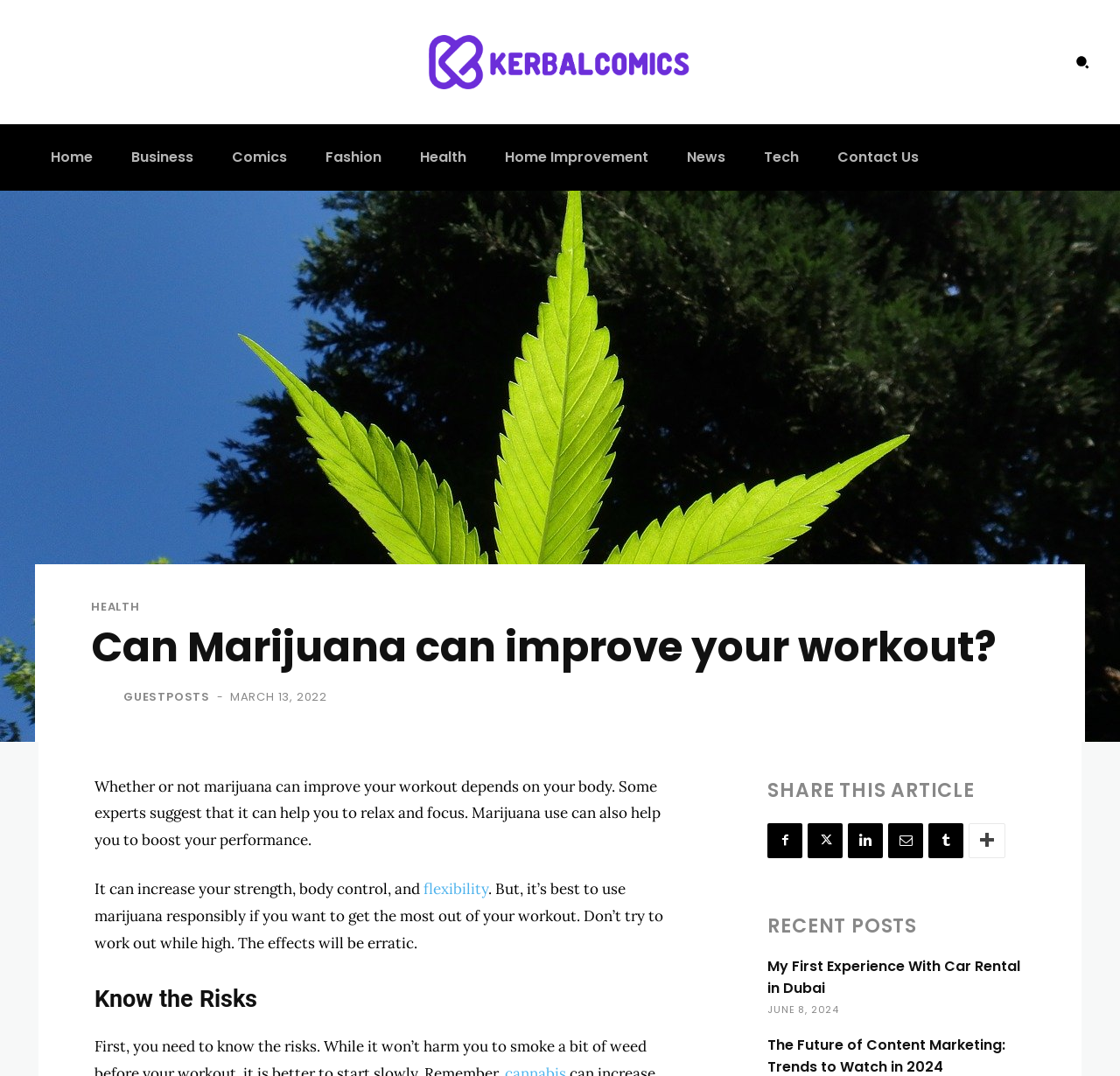Using the information from the screenshot, answer the following question thoroughly:
What is the title of the recent post?

The webpage has a section titled 'RECENT POSTS', and the title of the recent post is 'My First Experience With Car Rental in Dubai', which is a link to the full article.